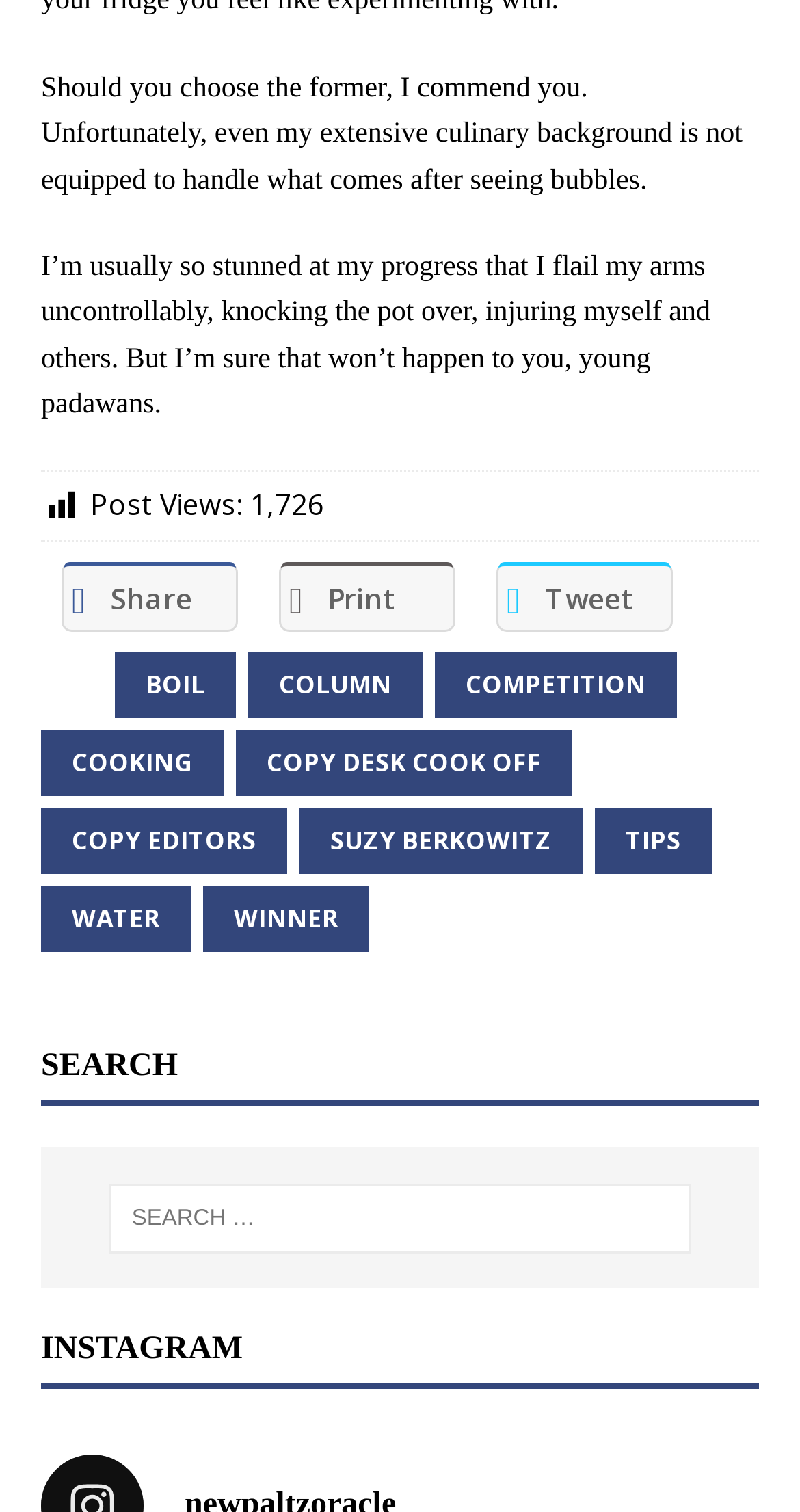How many categories are listed?
Provide a fully detailed and comprehensive answer to the question.

I counted the links below the text, which are BOIL, COLUMN, COMPETITION, COOKING, COPY DESK COOK OFF, COPY EDITORS, SUZY BERKOWITZ, TIPS, and WATER, so there are 9 categories listed.